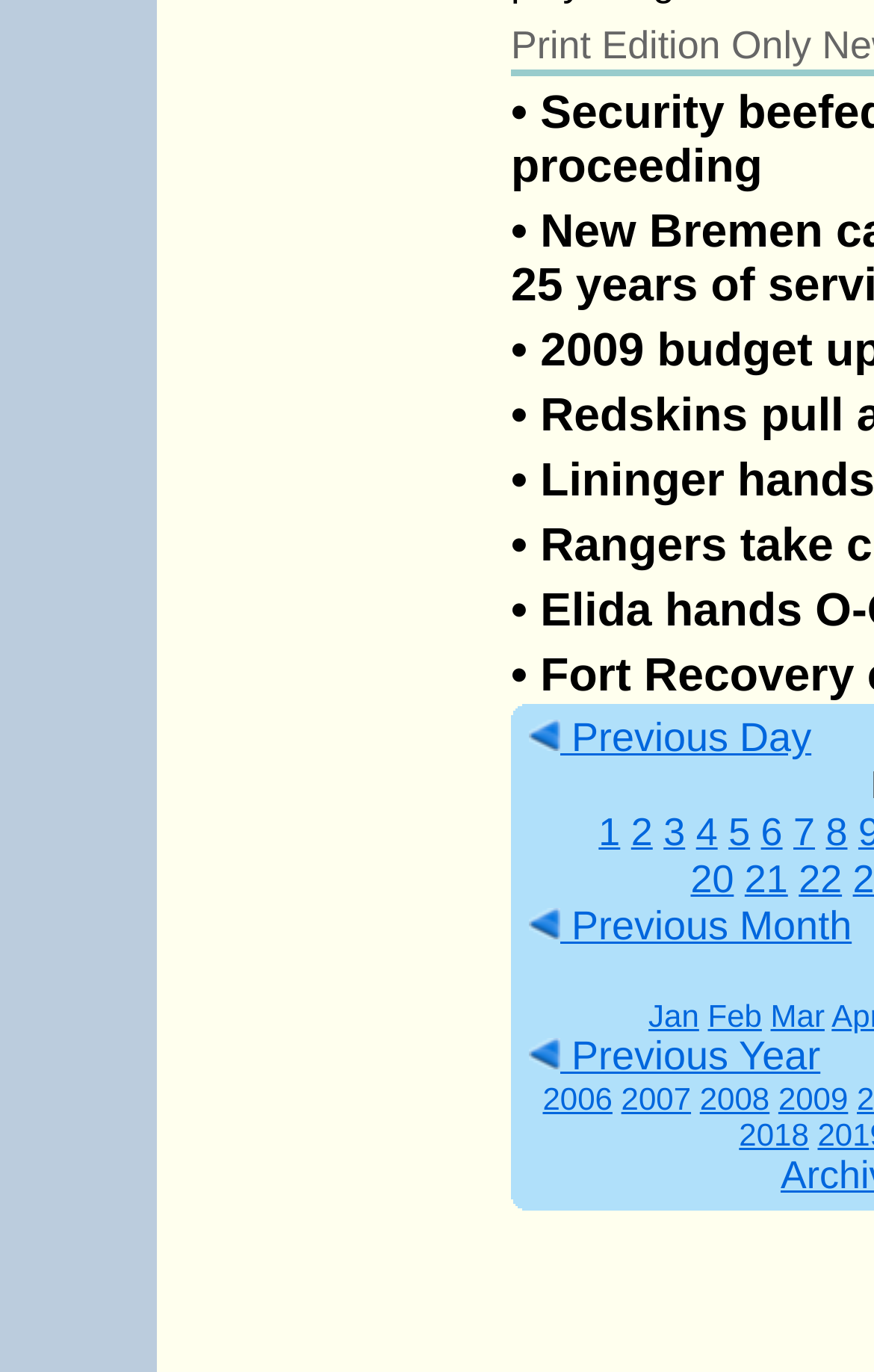Can you find the bounding box coordinates for the element that needs to be clicked to execute this instruction: "go to January"? The coordinates should be given as four float numbers between 0 and 1, i.e., [left, top, right, bottom].

[0.742, 0.728, 0.8, 0.754]